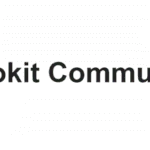What is the purpose of the Volokit Logo being part of a collection?
Please provide a detailed and comprehensive answer to the question.

The caption states that the Volokit Logo is part of a collection available for download, suggesting that the purpose is to provide users with a range of logos to choose from and download for their use.